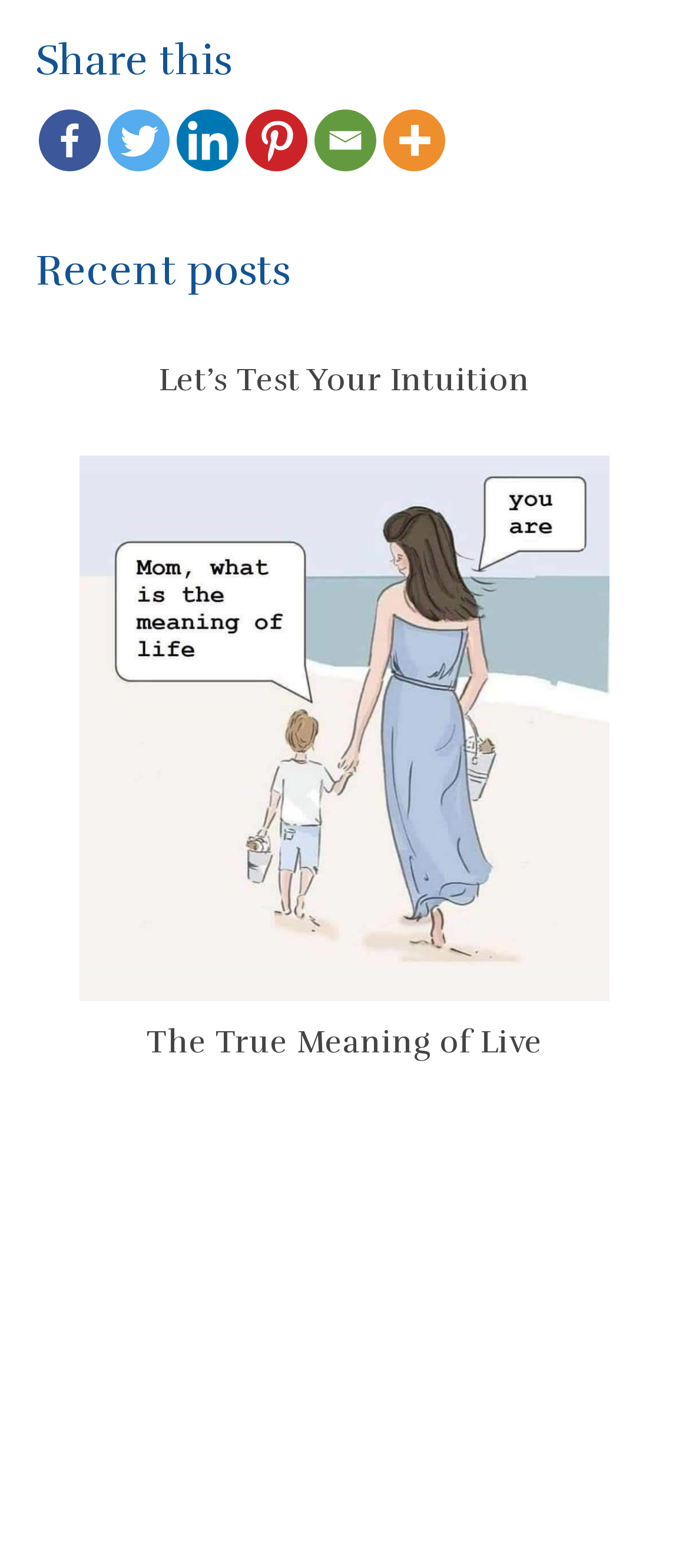Refer to the image and offer a detailed explanation in response to the question: How many recent posts are listed?

Under the 'Recent posts' heading, there are three links: 'Let’s Test Your Intuition', 'The True Meaning of Live', and 'What are Guardian Angels?'. Therefore, there are three recent posts listed.